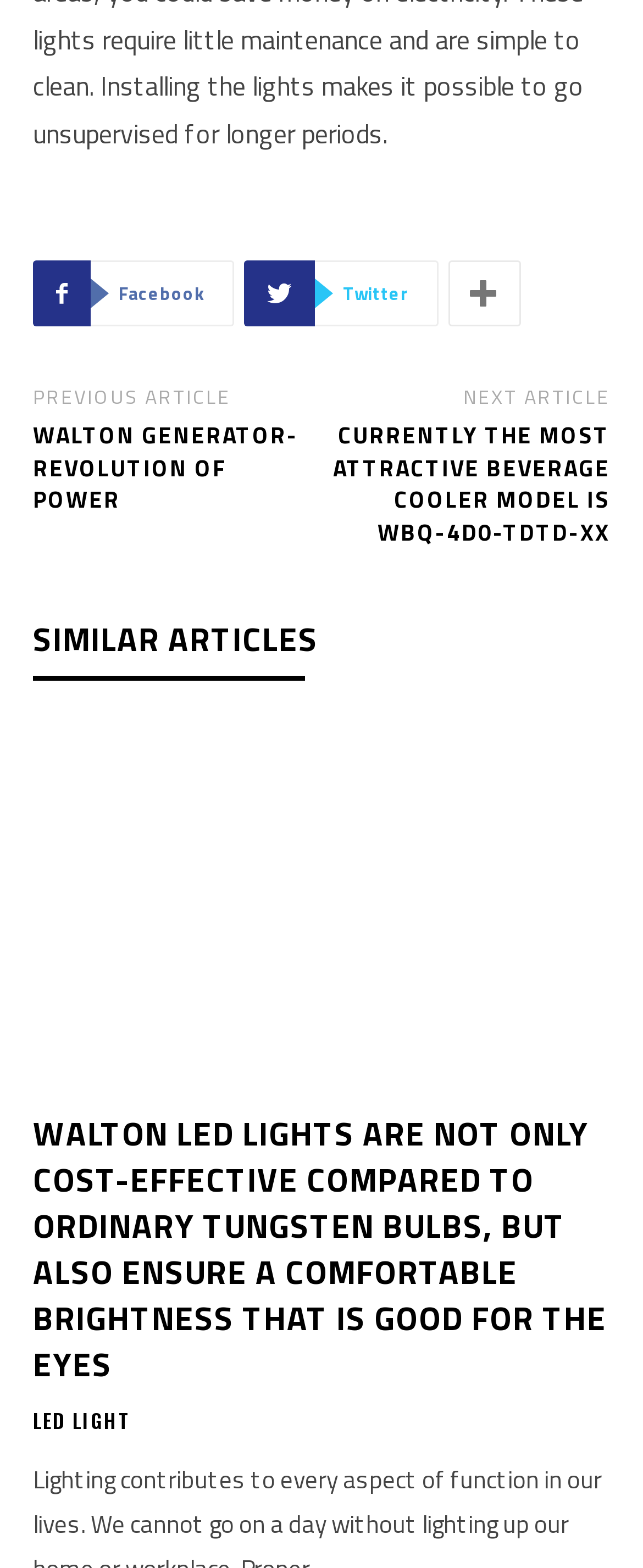Identify the bounding box coordinates of the section to be clicked to complete the task described by the following instruction: "Learn about Walton LED lights". The coordinates should be four float numbers between 0 and 1, formatted as [left, top, right, bottom].

[0.051, 0.455, 0.949, 0.701]